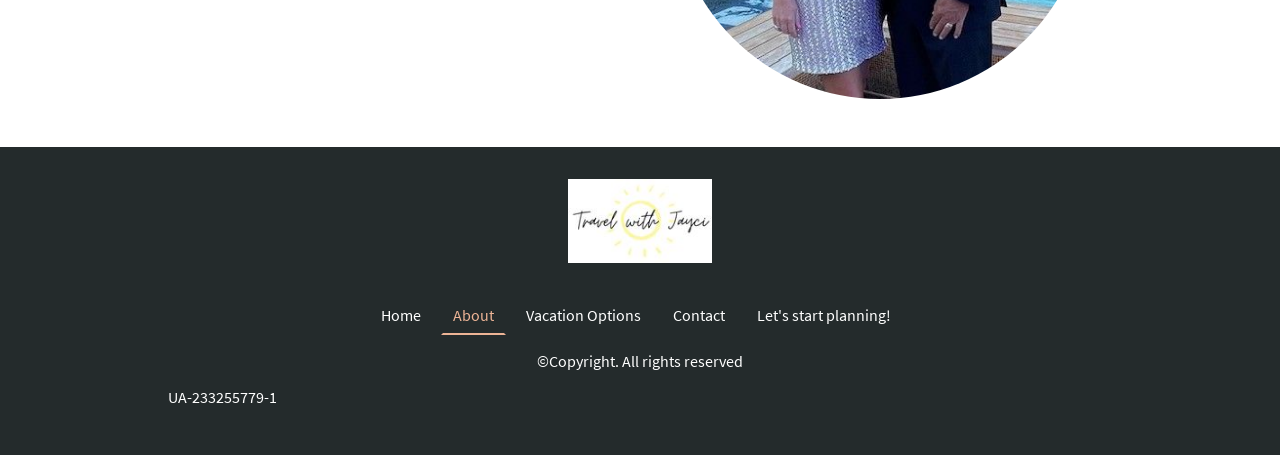Please give a succinct answer to the question in one word or phrase:
What is the text of the link that encourages planning?

Let's start planning!